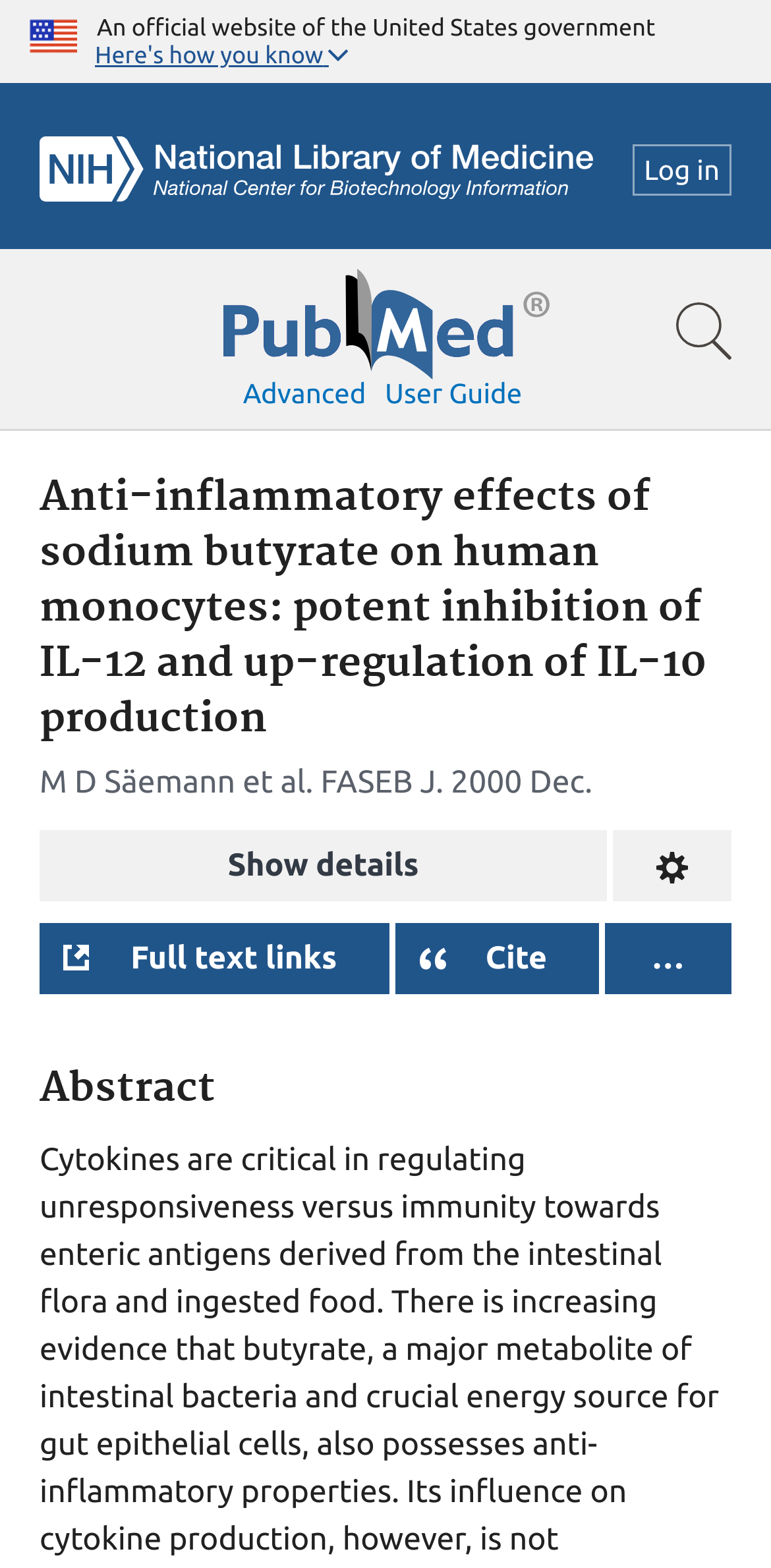Please identify the bounding box coordinates of the clickable area that will allow you to execute the instruction: "Cite the article".

[0.63, 0.599, 0.71, 0.622]